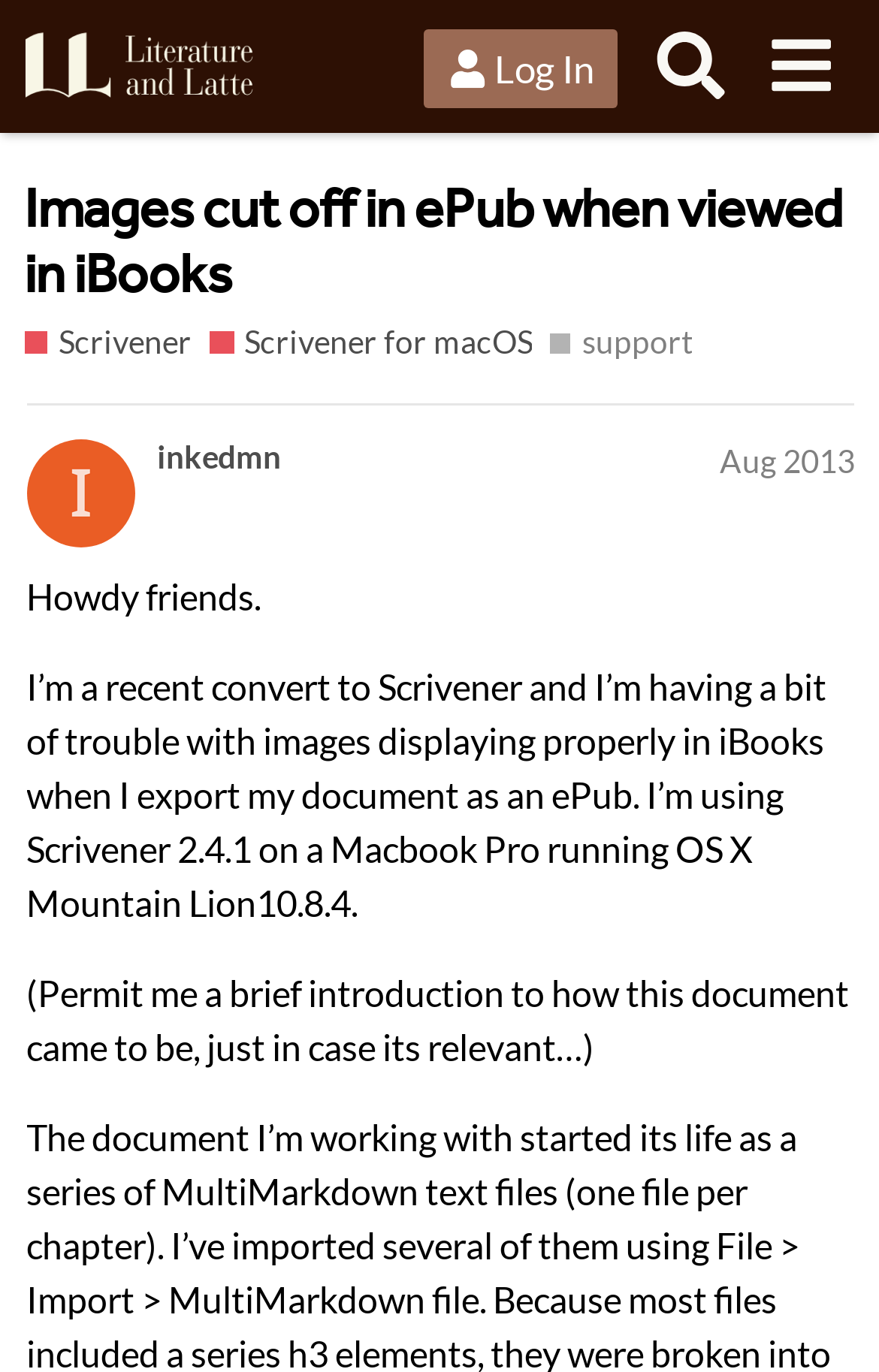Identify the bounding box coordinates for the region to click in order to carry out this instruction: "Click the 'Log In' button". Provide the coordinates using four float numbers between 0 and 1, formatted as [left, top, right, bottom].

[0.483, 0.022, 0.704, 0.079]